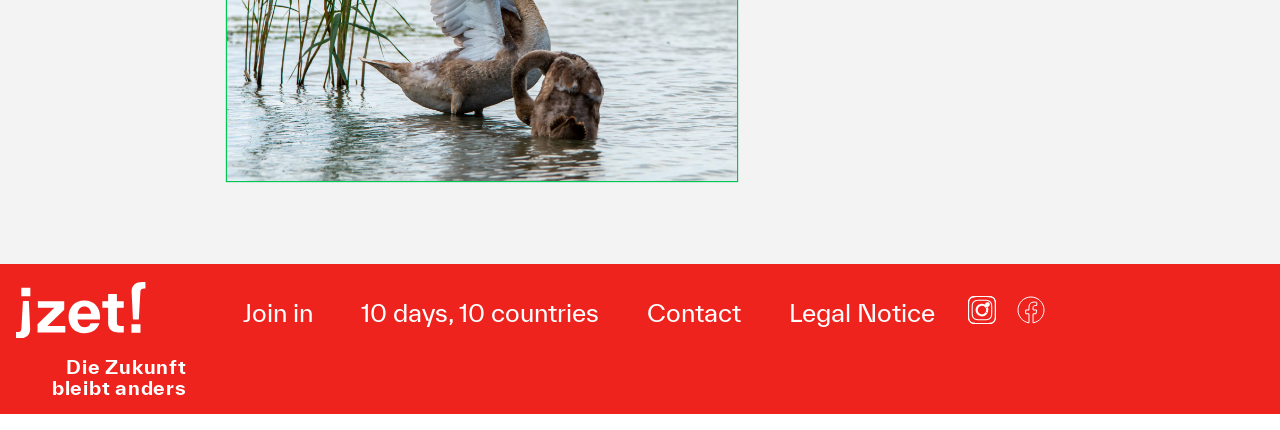Highlight the bounding box coordinates of the element that should be clicked to carry out the following instruction: "contact us". The coordinates must be given as four float numbers ranging from 0 to 1, i.e., [left, top, right, bottom].

[0.493, 0.726, 0.591, 0.806]